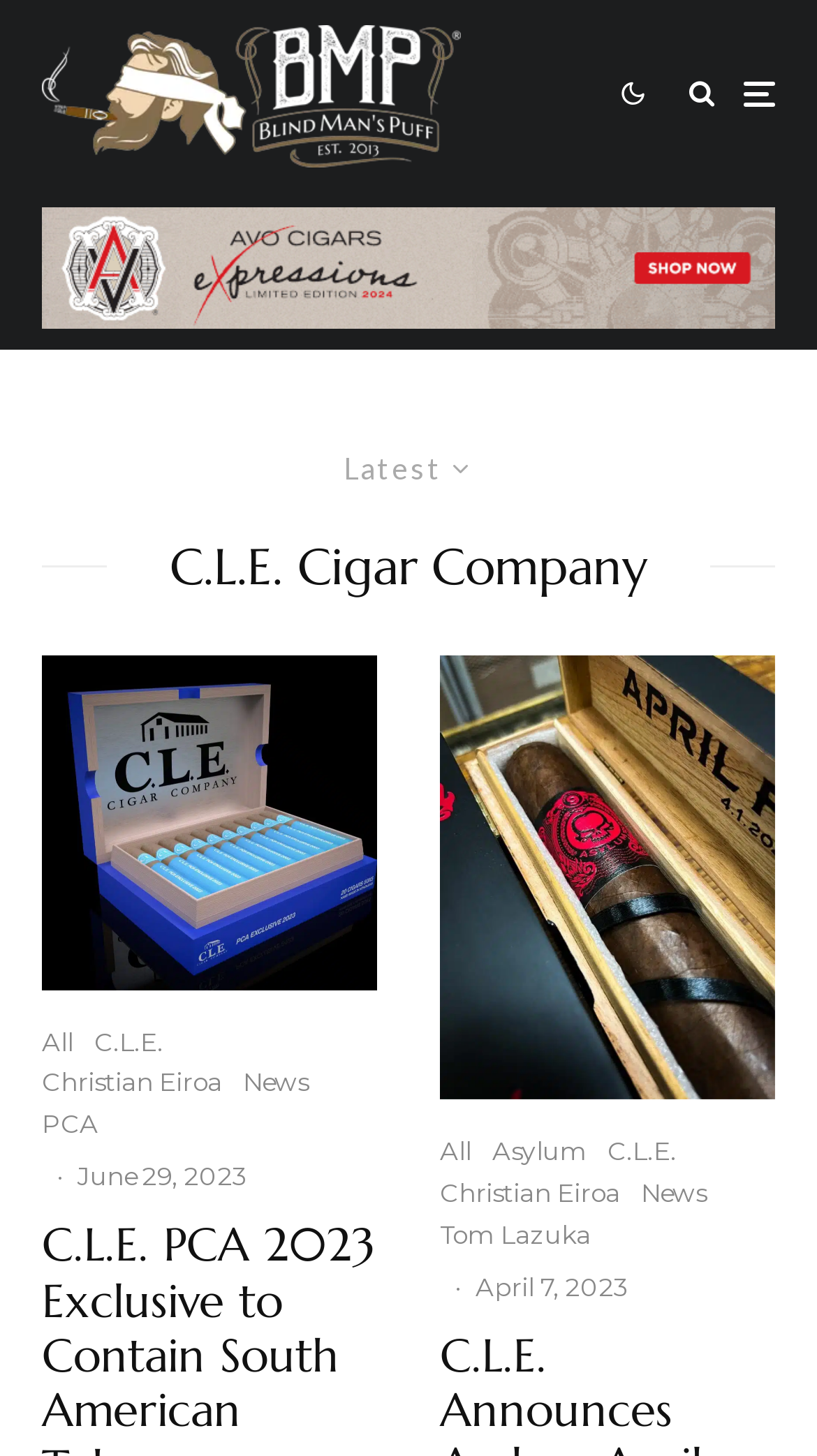What is the name of the second article? Examine the screenshot and reply using just one word or a brief phrase.

C.L.E. Announces Asylum April Fools’ 2023